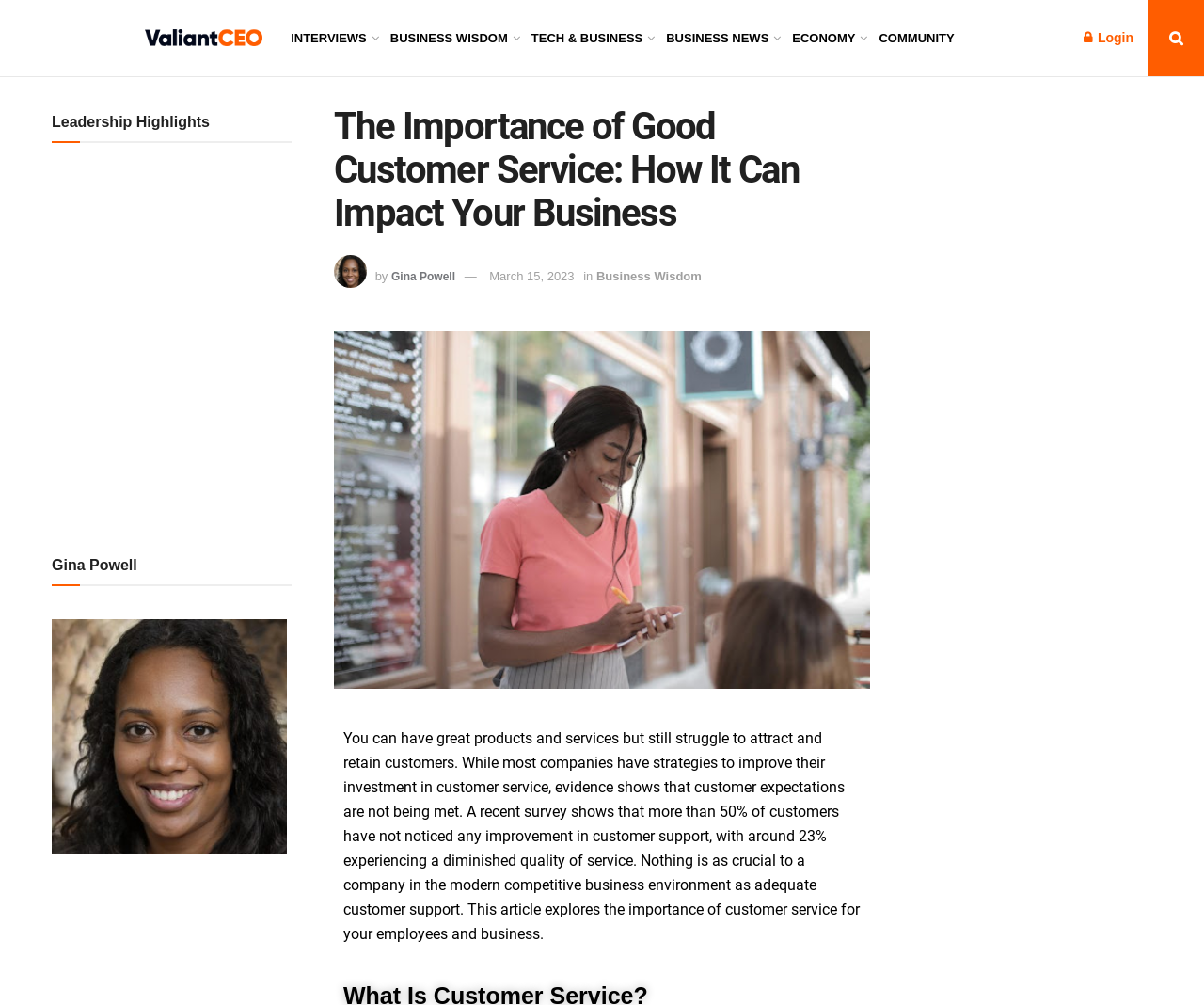Utilize the information from the image to answer the question in detail:
How many links are there in the top navigation bar?

I counted the number of links in the top navigation bar by looking at the links starting from 'INTERVIEWS' to 'COMMUNITY'. There are 7 links in total.